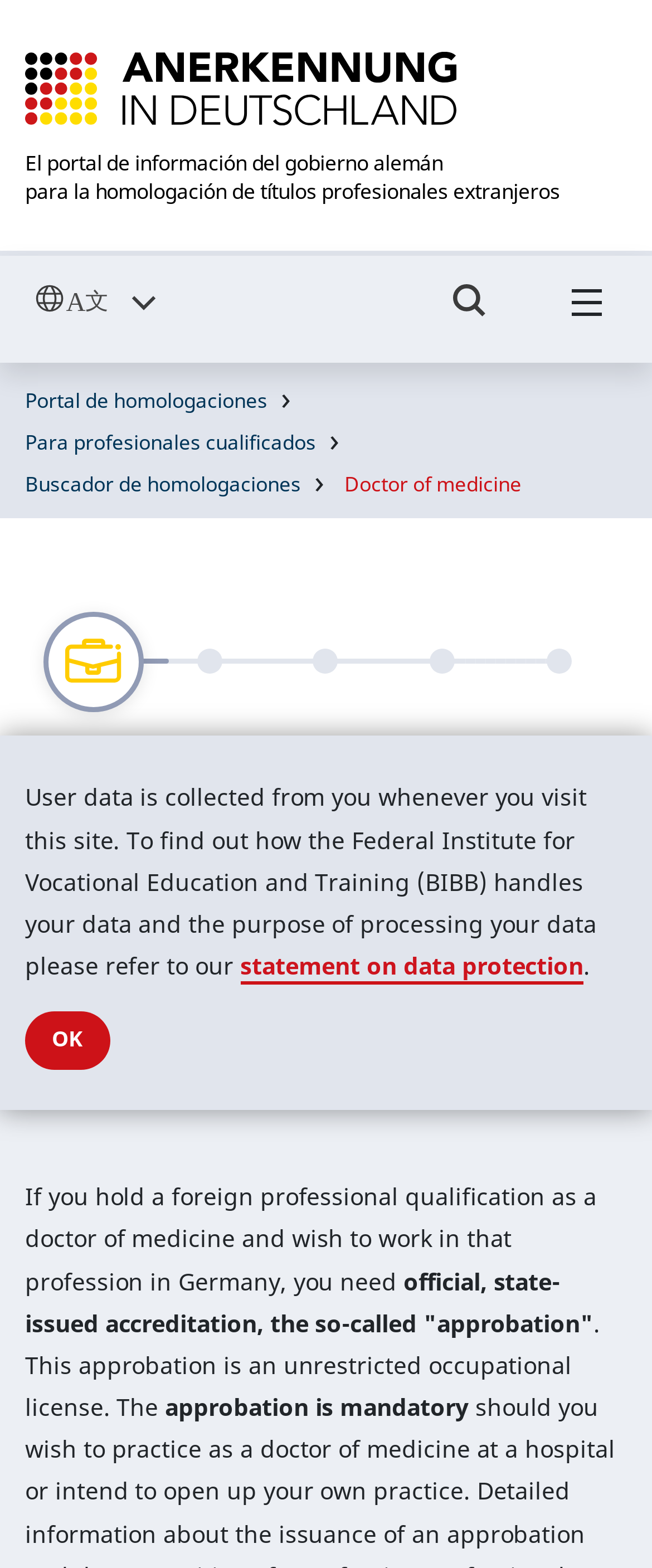What is the purpose of the 'approbation'?
Refer to the image and provide a one-word or short phrase answer.

Occupational license